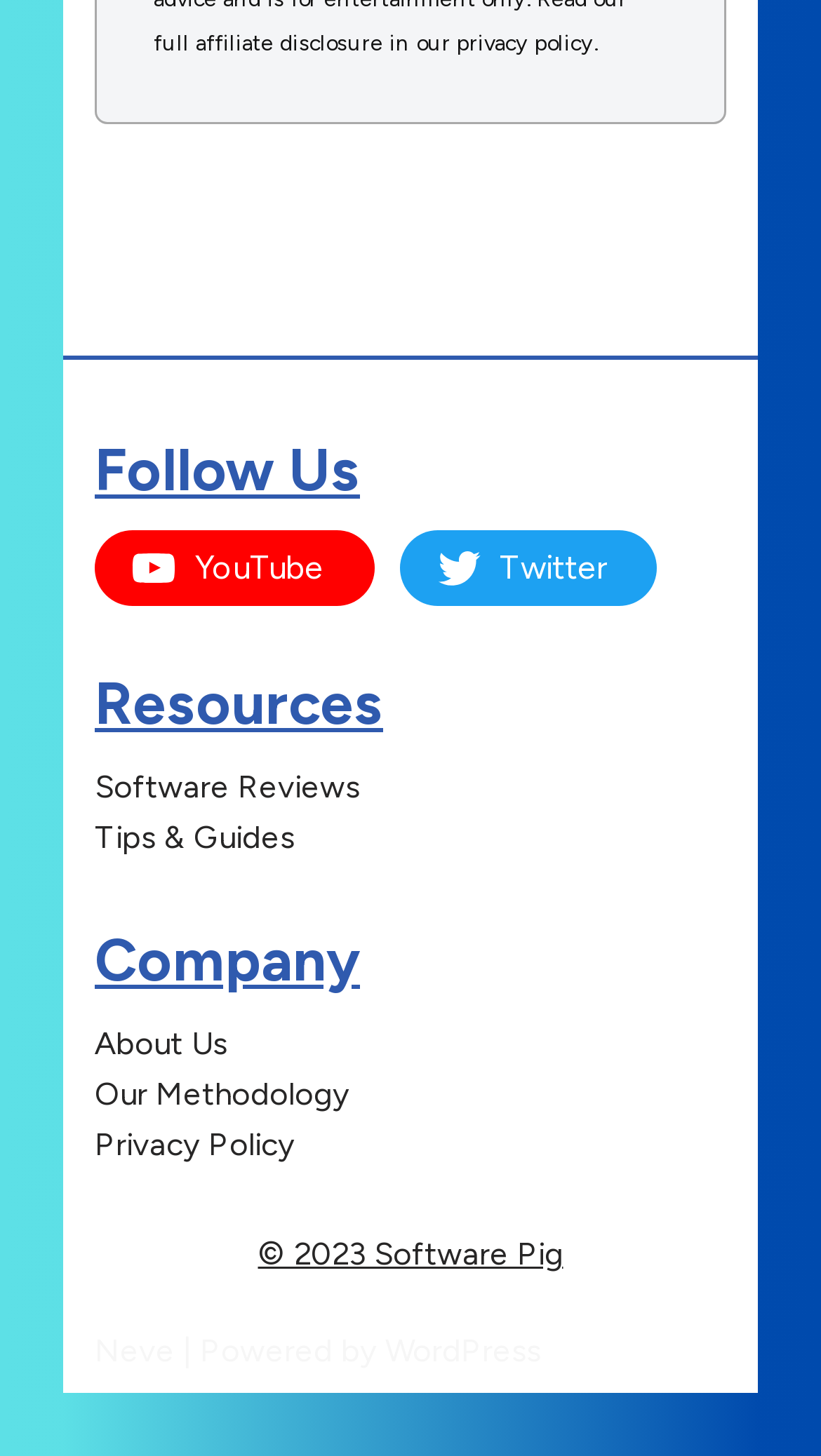Find the bounding box coordinates of the element to click in order to complete the given instruction: "Learn about the company."

[0.115, 0.633, 0.885, 0.686]